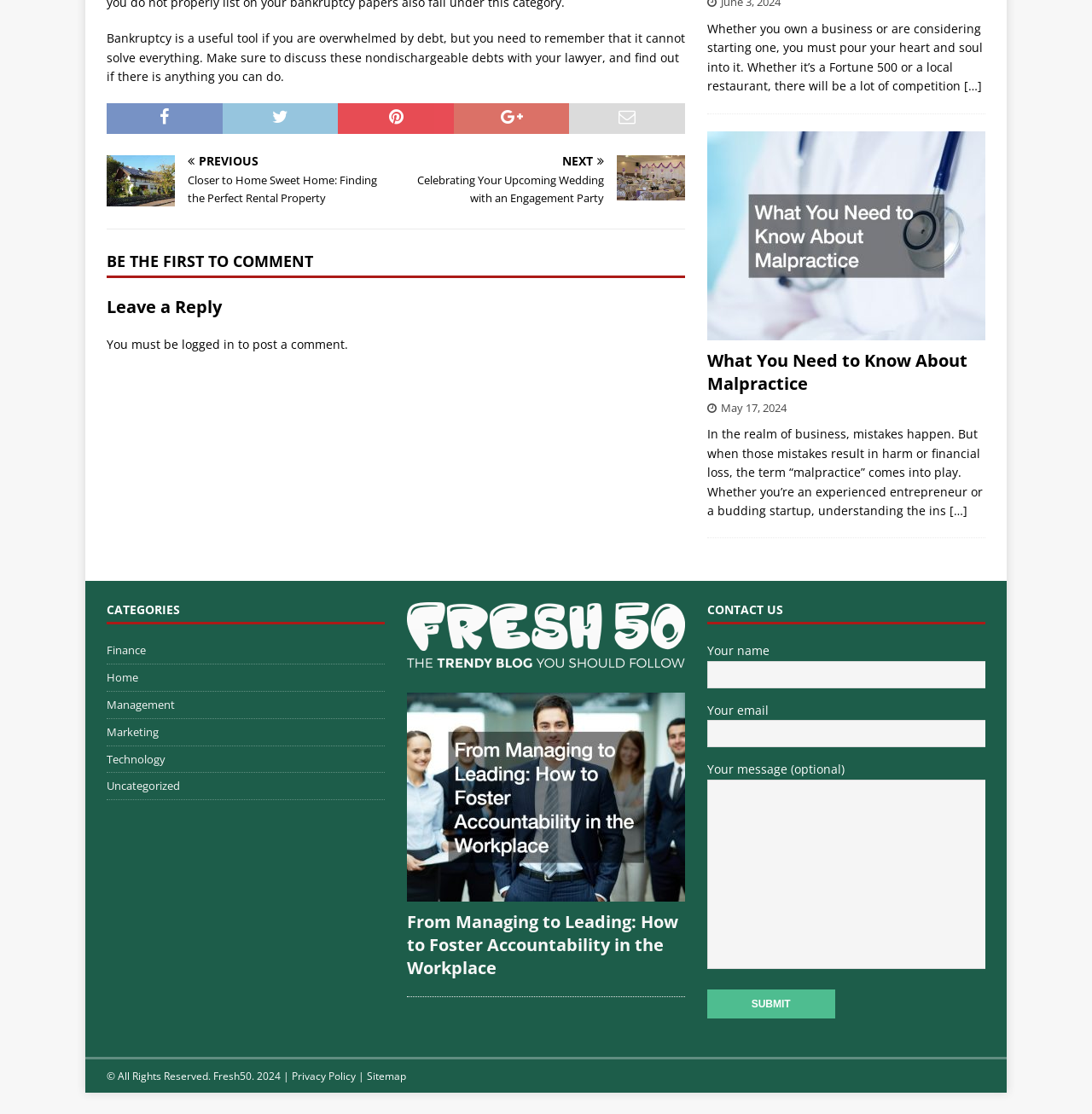Specify the bounding box coordinates of the area to click in order to execute this command: 'Share the article on Facebook'. The coordinates should consist of four float numbers ranging from 0 to 1, and should be formatted as [left, top, right, bottom].

None